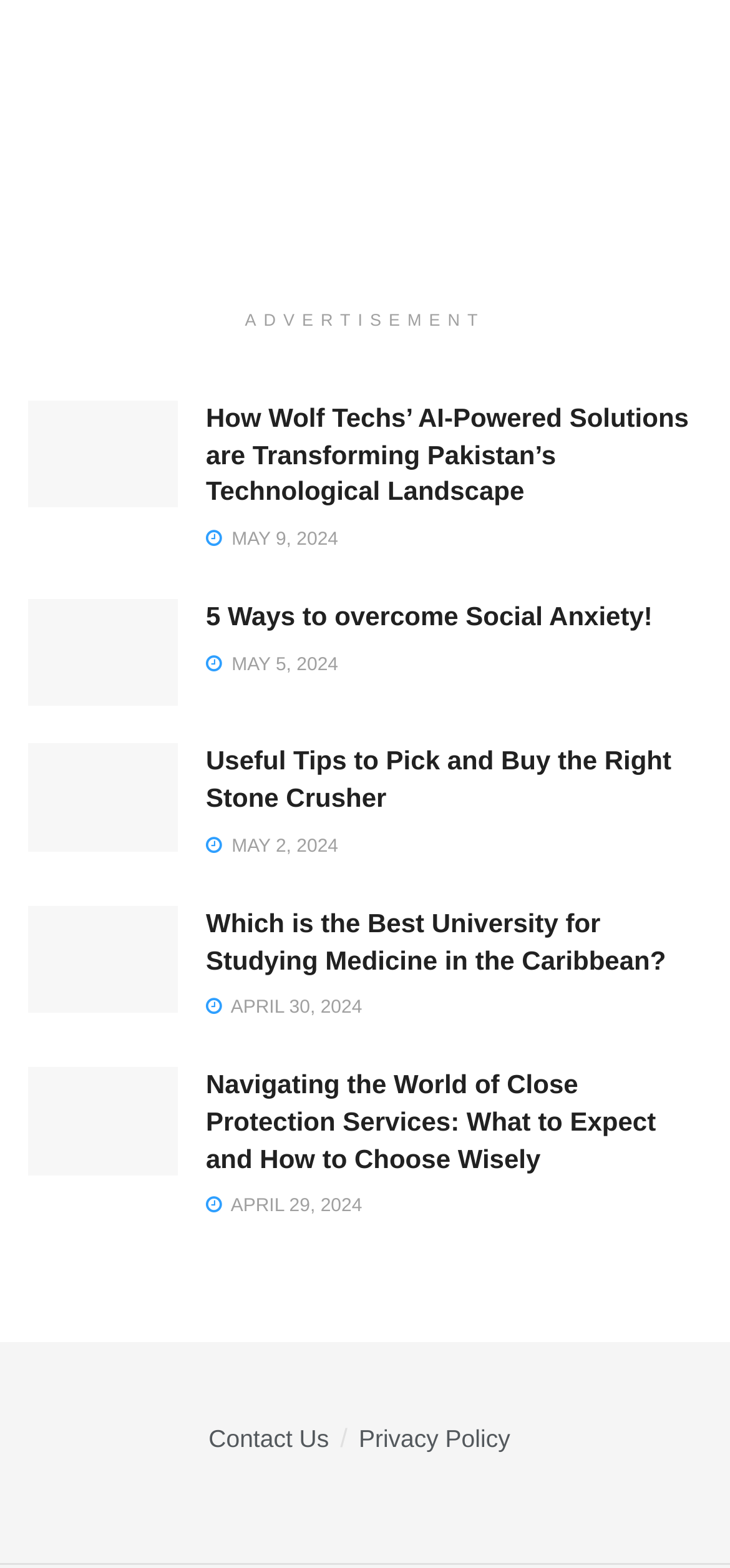Determine the bounding box coordinates for the region that must be clicked to execute the following instruction: "Read about Background and History of Polywood".

None